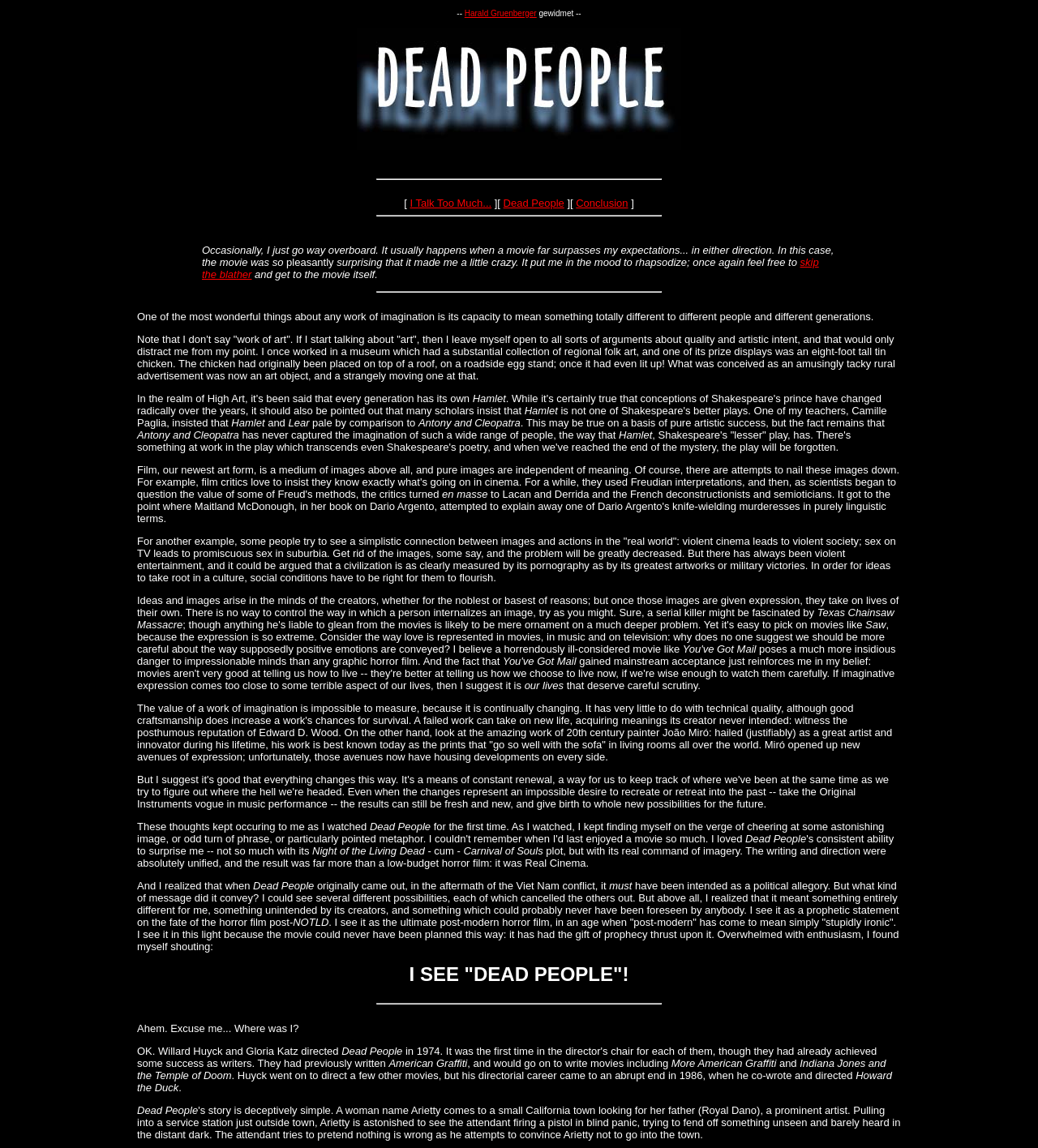Respond with a single word or phrase:
What is the name of the movie mentioned in the last paragraph?

Howard the Duck